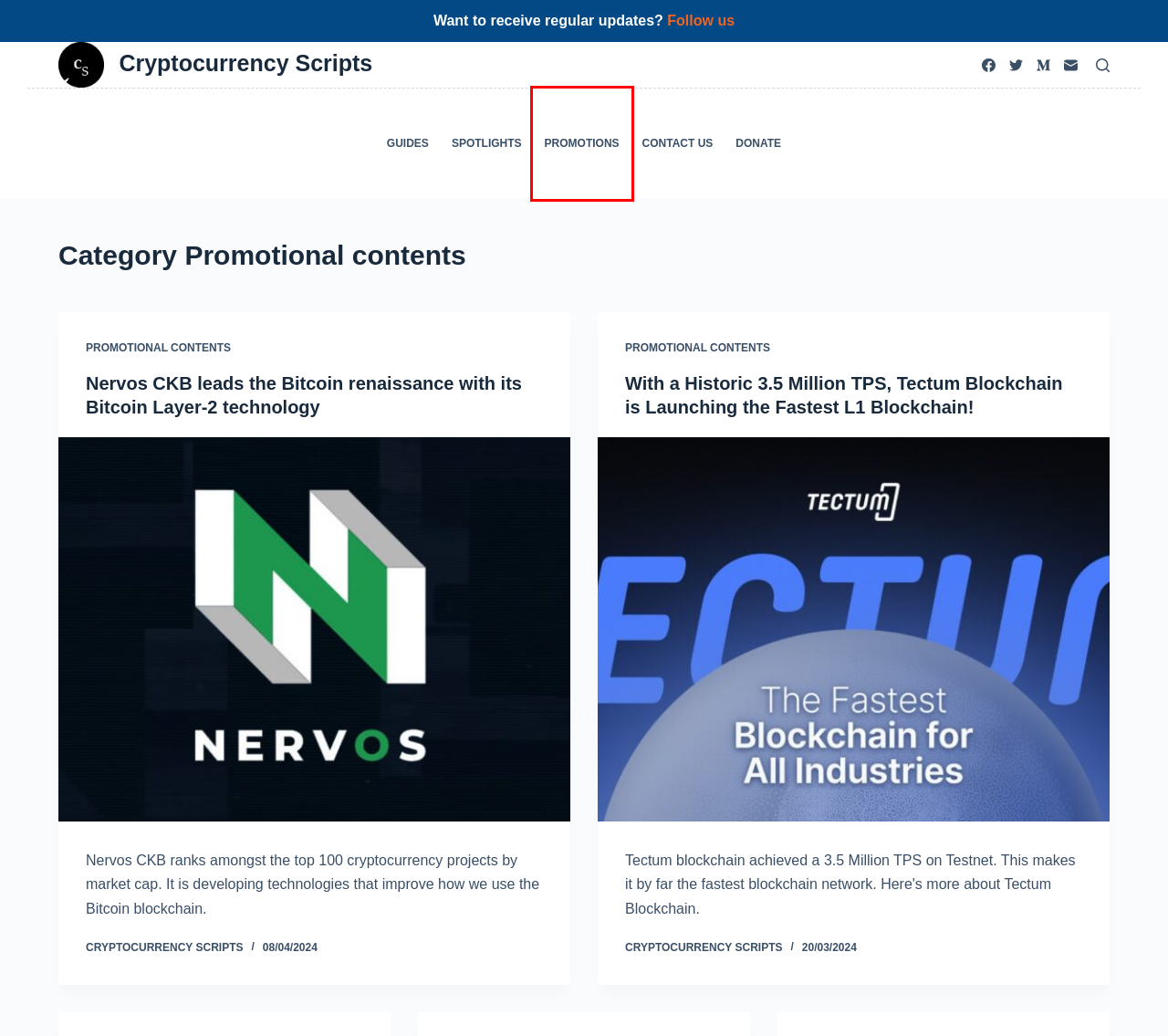Analyze the screenshot of a webpage with a red bounding box and select the webpage description that most accurately describes the new page resulting from clicking the element inside the red box. Here are the candidates:
A. Guides - Cryptocurrency Scripts
B. Cryptocurrency Scripts
C. Promotions - Cryptocurrency Scripts
D. Contact us - Cryptocurrency Scripts
E. , Author at Cryptocurrency Scripts
F. With a Historic 3.5 Million TPS, Tectum Blockchain is Launching the Fastest L1 Blockchain!
G. SPOTLIGHTS - Cryptocurrency Scripts
H. Nervos CKB leads the Bitcoin renaissance with its Bitcoin Layer-2 technology -

C